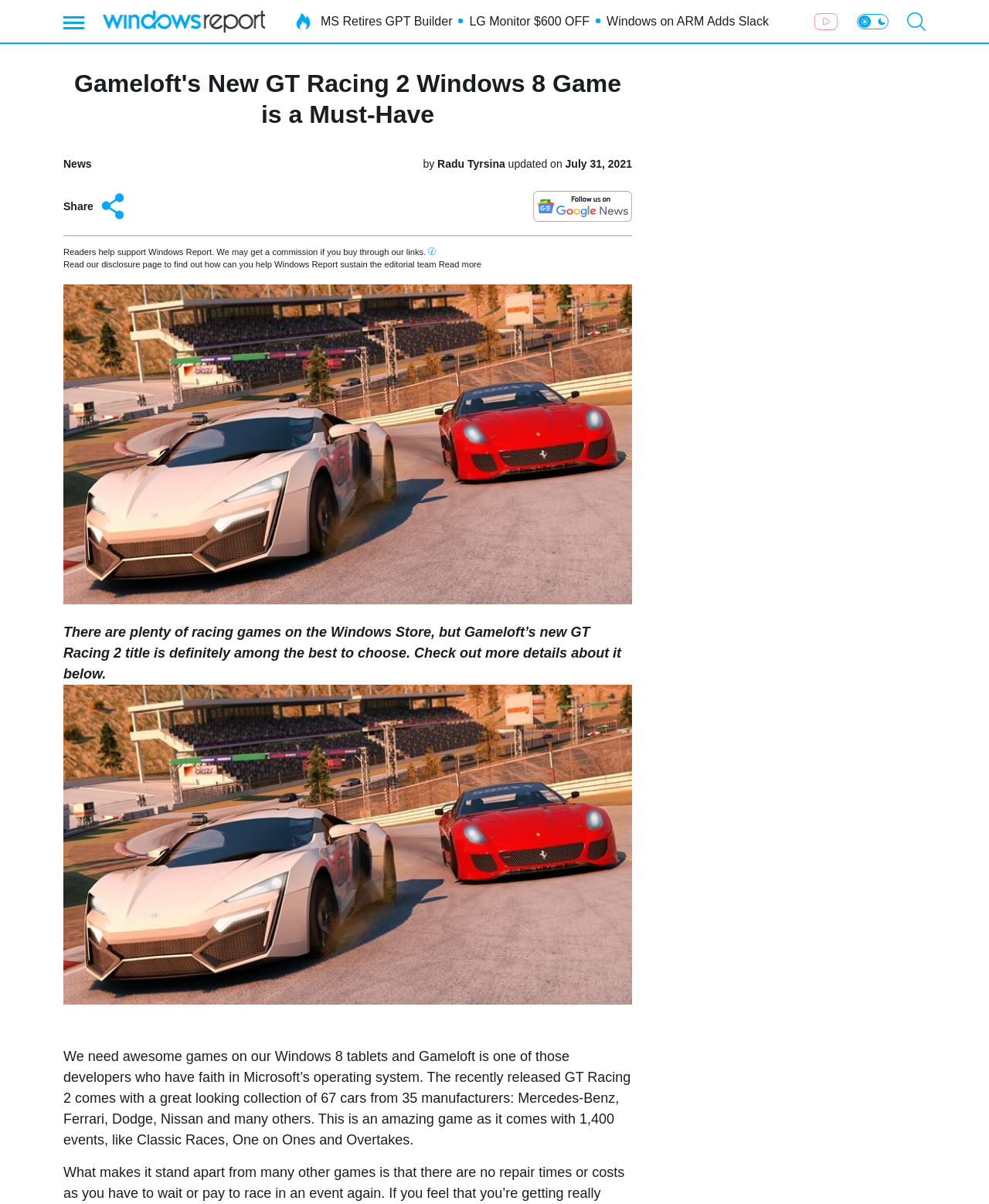What is the topic of the article?
Please answer using one word or phrase, based on the screenshot.

GT Racing 2